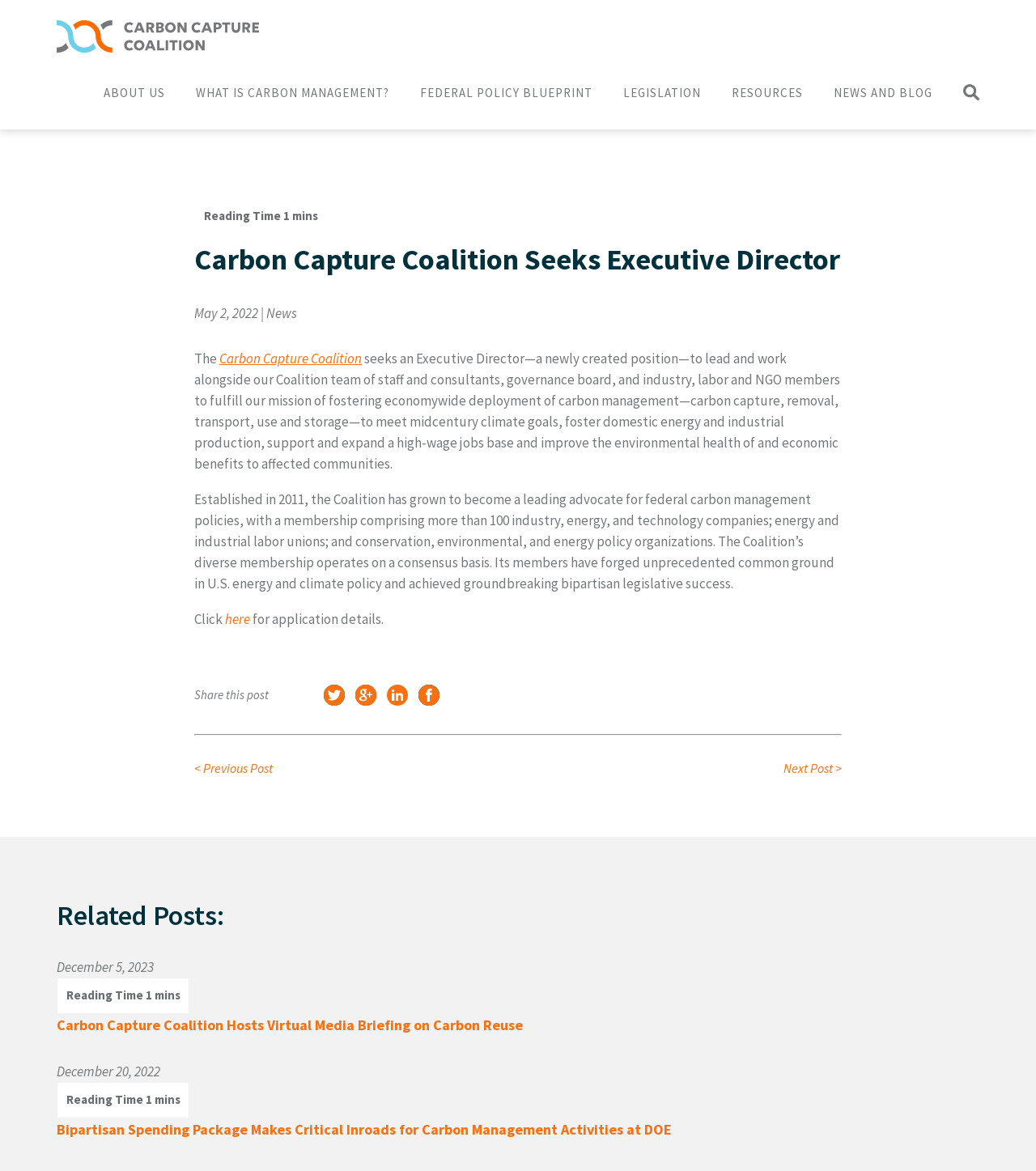Using the provided description: "Legislation", find the bounding box coordinates of the corresponding UI element. The output should be four float numbers between 0 and 1, in the format [left, top, right, bottom].

[0.602, 0.049, 0.677, 0.111]